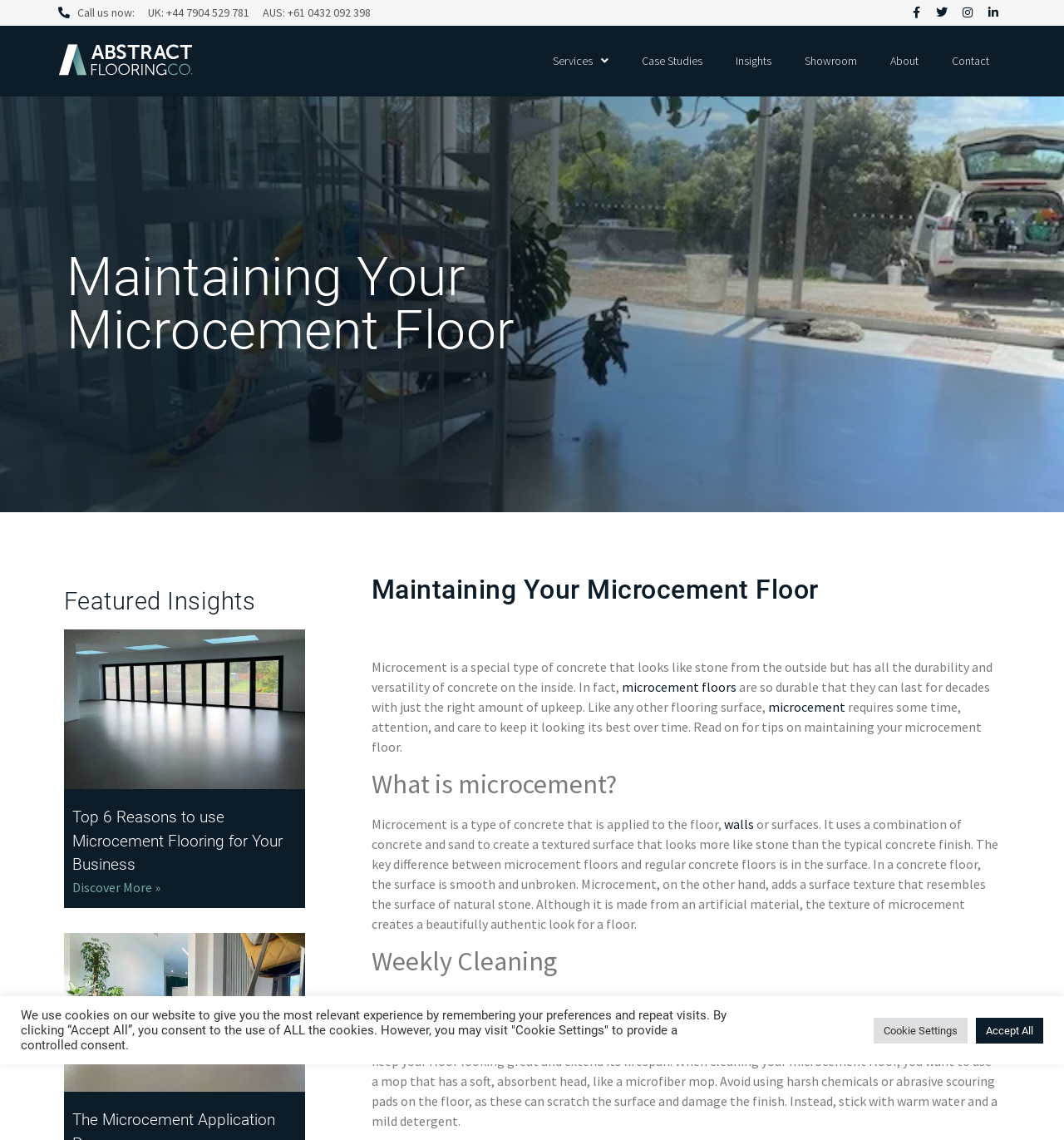Please provide the bounding box coordinates for the element that needs to be clicked to perform the following instruction: "Read more about Top 6 Reasons to use Microcement Flooring for Your Business". The coordinates should be given as four float numbers between 0 and 1, i.e., [left, top, right, bottom].

[0.068, 0.771, 0.151, 0.786]